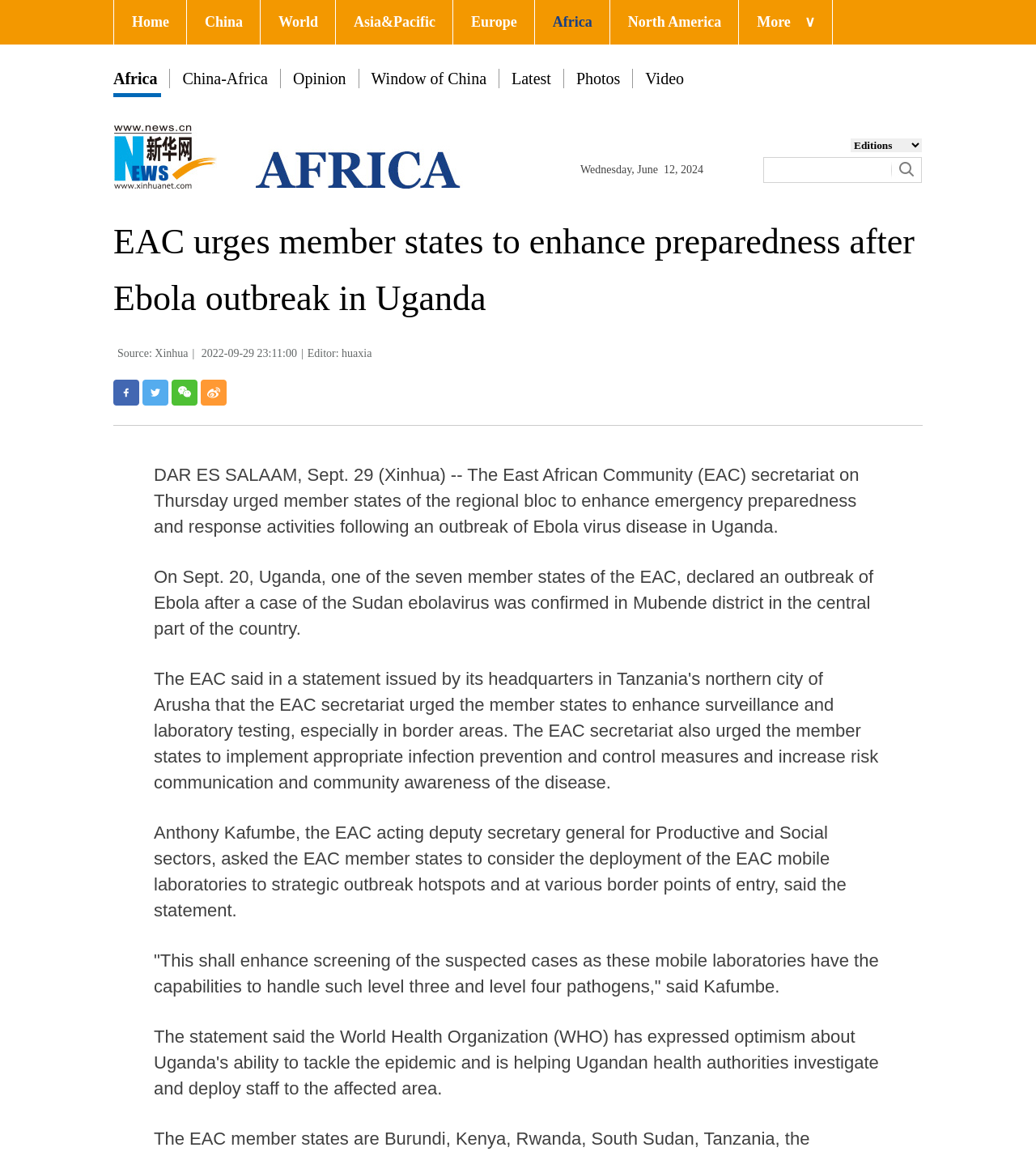Give a concise answer using only one word or phrase for this question:
What is the date of the news article?

2022-09-29